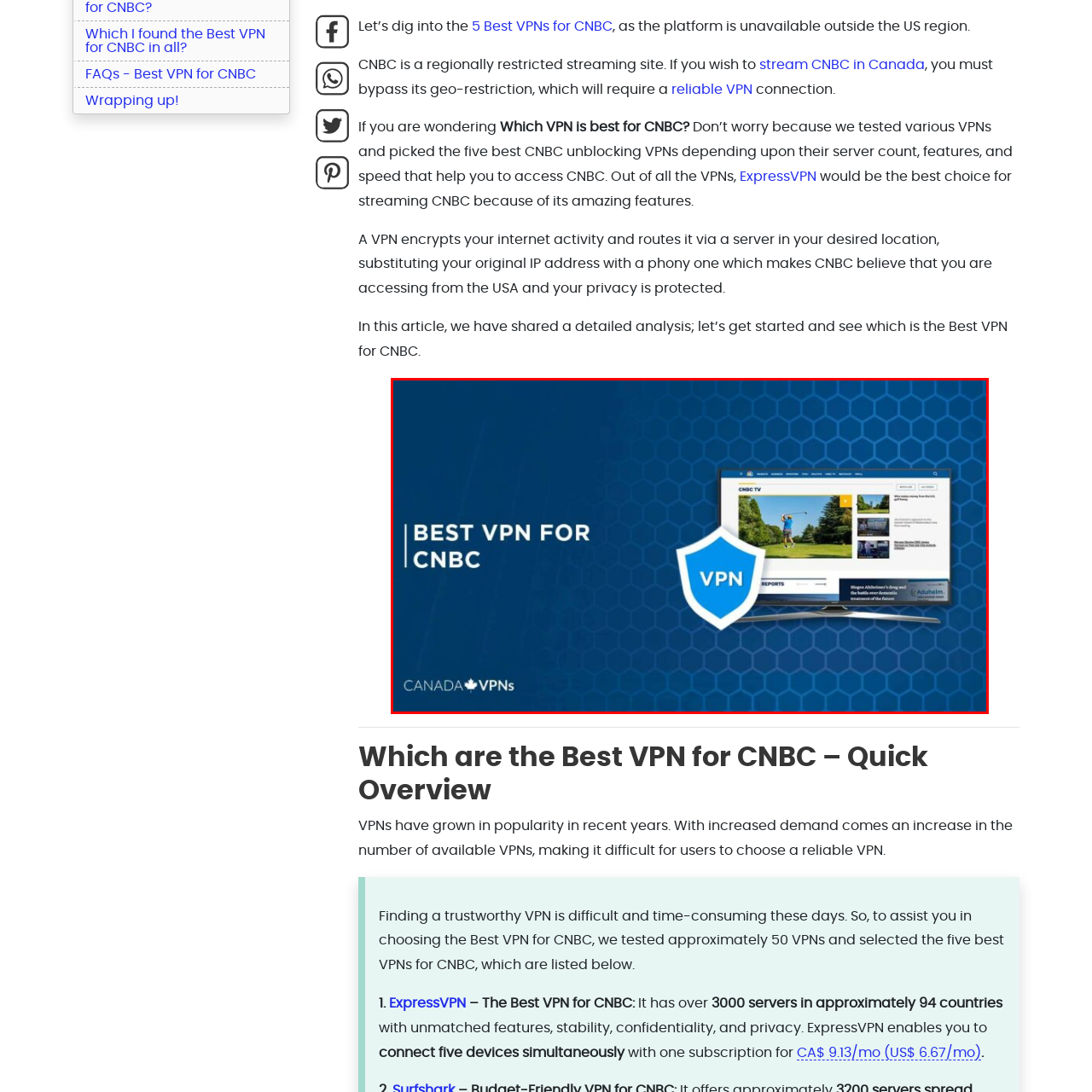Elaborate on all the details and elements present in the red-outlined area of the image.

The image prominently features the text "Best VPN for CNBC" alongside a visual representation of the CNBC TV website displayed on a modern television screen. Central to the design is a shield icon symbolizing VPN security, underscoring the importance of using a reliable VPN to access content. The background consists of a subtle hexagonal pattern, evoking a sense of technology and connectivity, while the branding at the bottom indicates it's from "Canada VPNs." This image effectively conveys the idea that a VPN is essential for circumventing geo-restrictions and ensuring secure access to CNBC’s content.